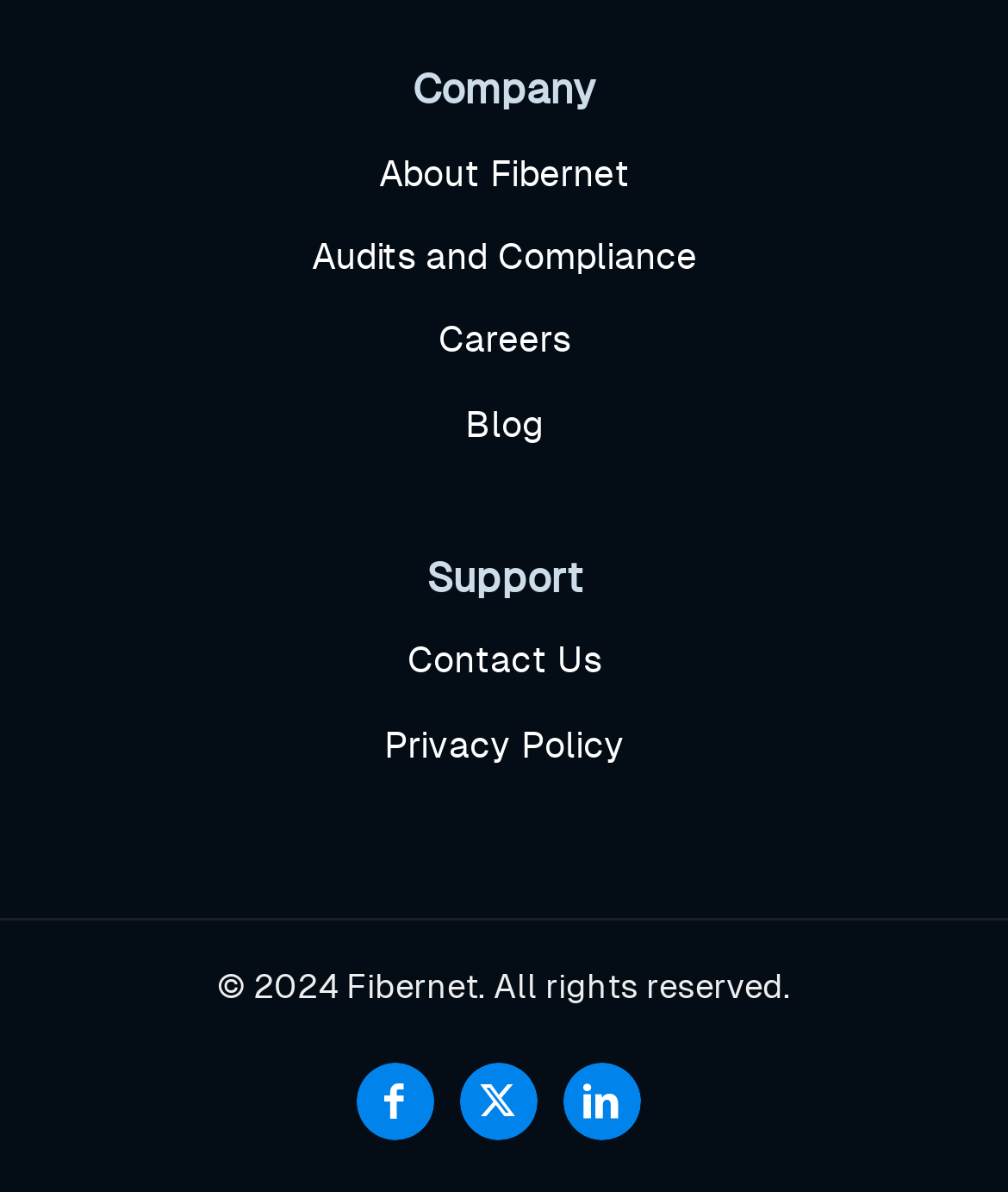How many social media links are at the bottom of the page?
Refer to the image and provide a concise answer in one word or phrase.

3